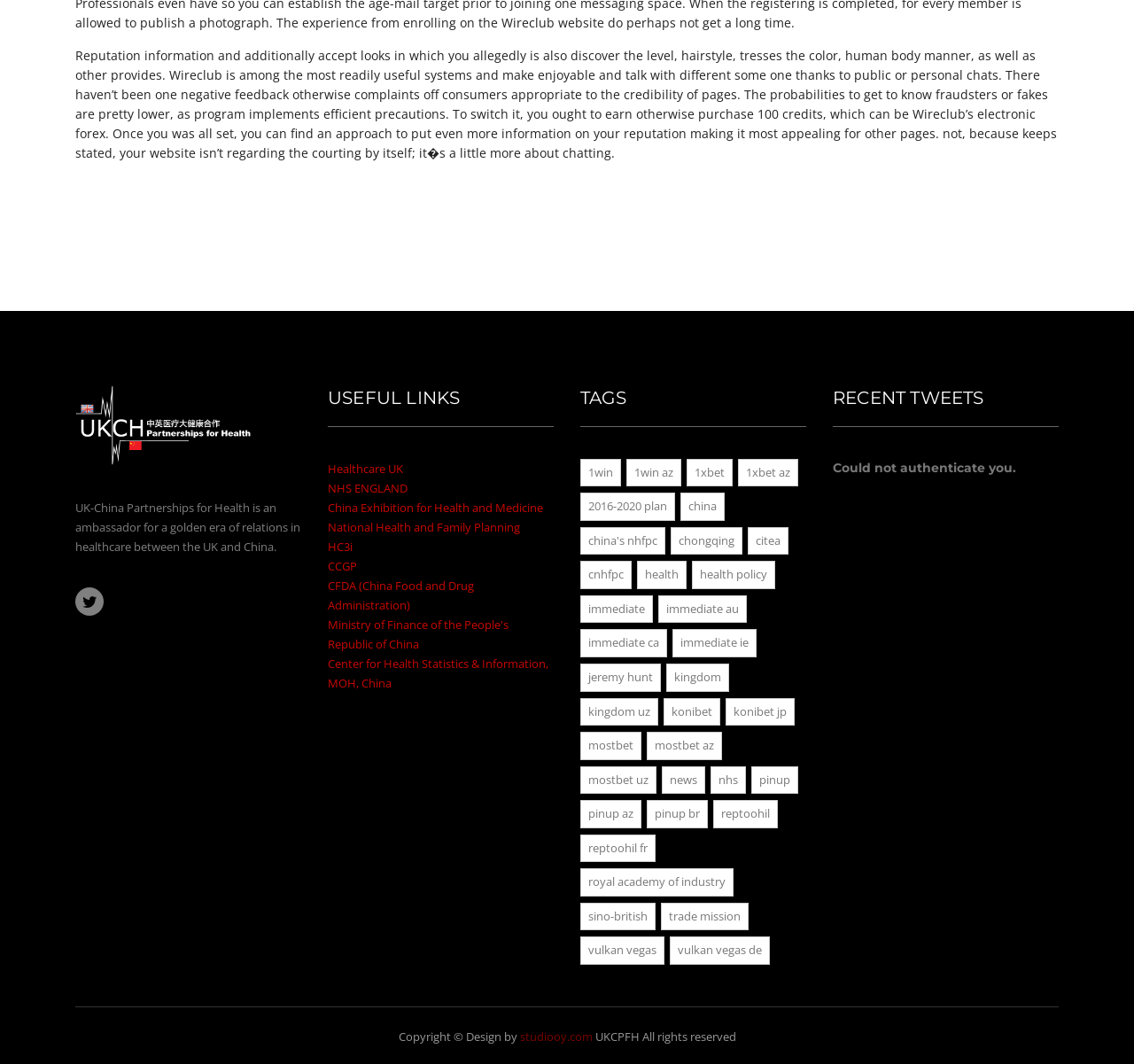Locate and provide the bounding box coordinates for the HTML element that matches this description: "National Health and Family Planning".

[0.289, 0.488, 0.459, 0.503]